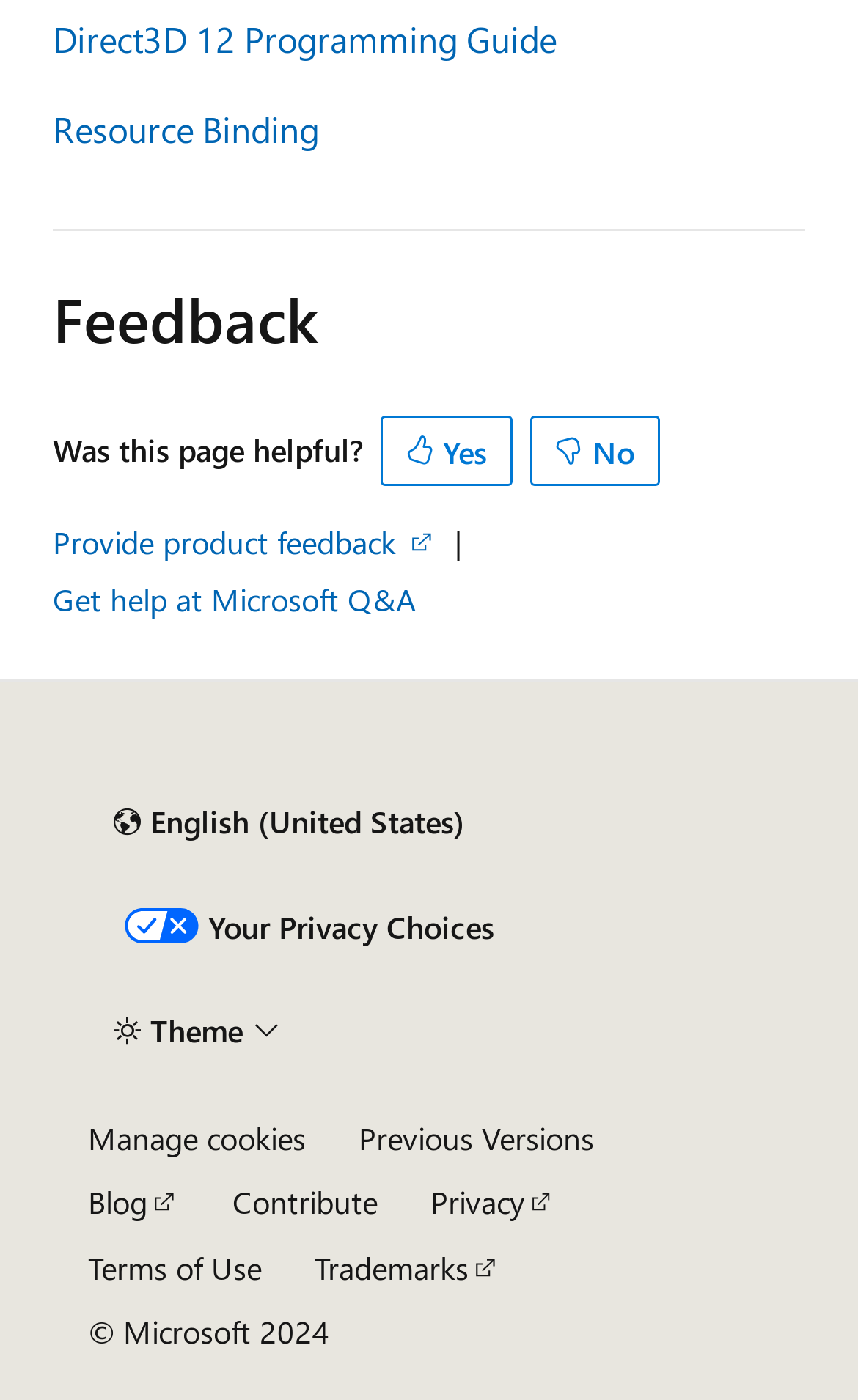Find the bounding box of the UI element described as follows: "Terms of Use".

[0.103, 0.89, 0.305, 0.92]